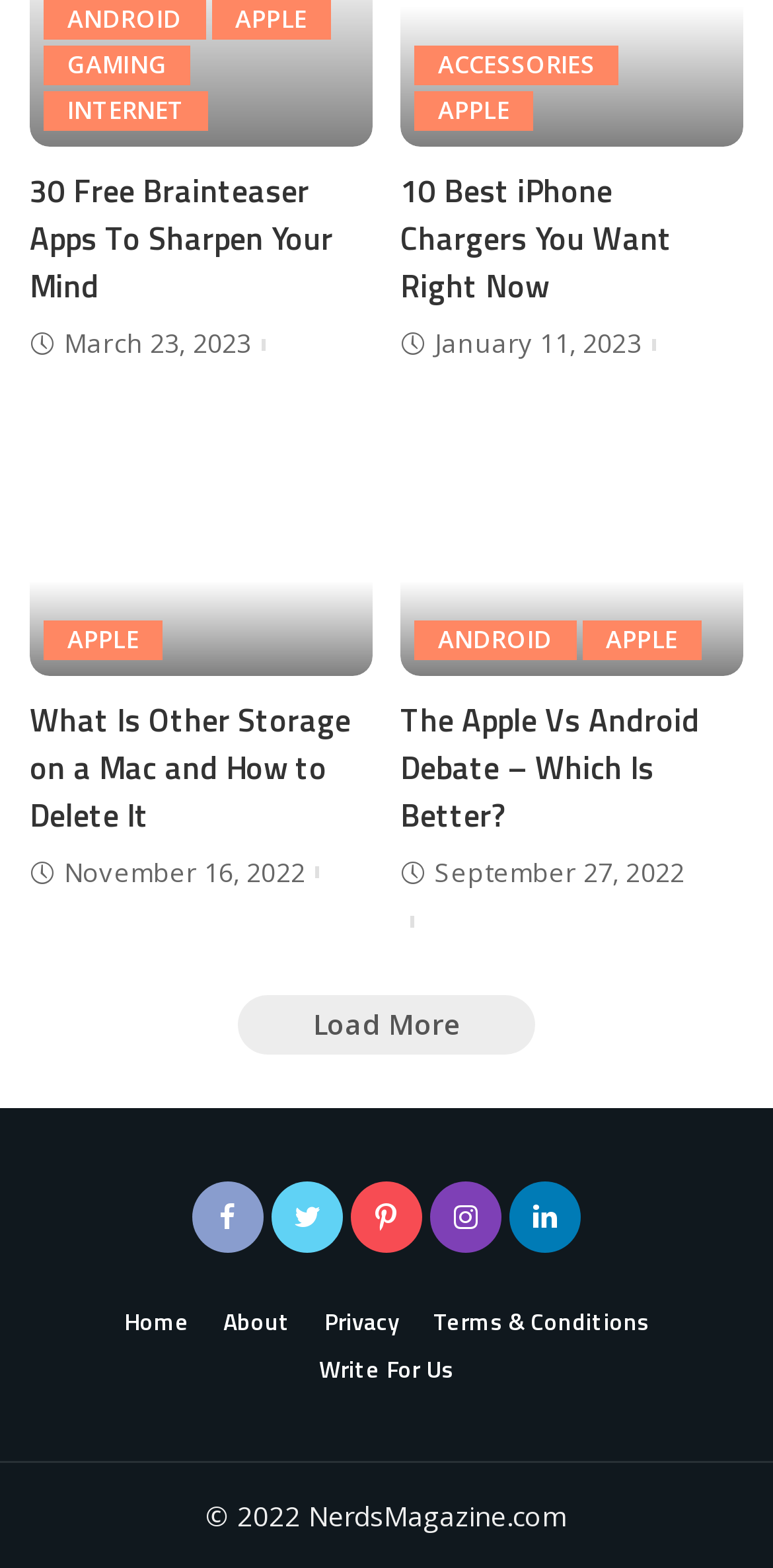Determine the bounding box coordinates of the clickable region to execute the instruction: "Click on the 'Write For Us' link". The coordinates should be four float numbers between 0 and 1, denoted as [left, top, right, bottom].

[0.395, 0.861, 0.605, 0.887]